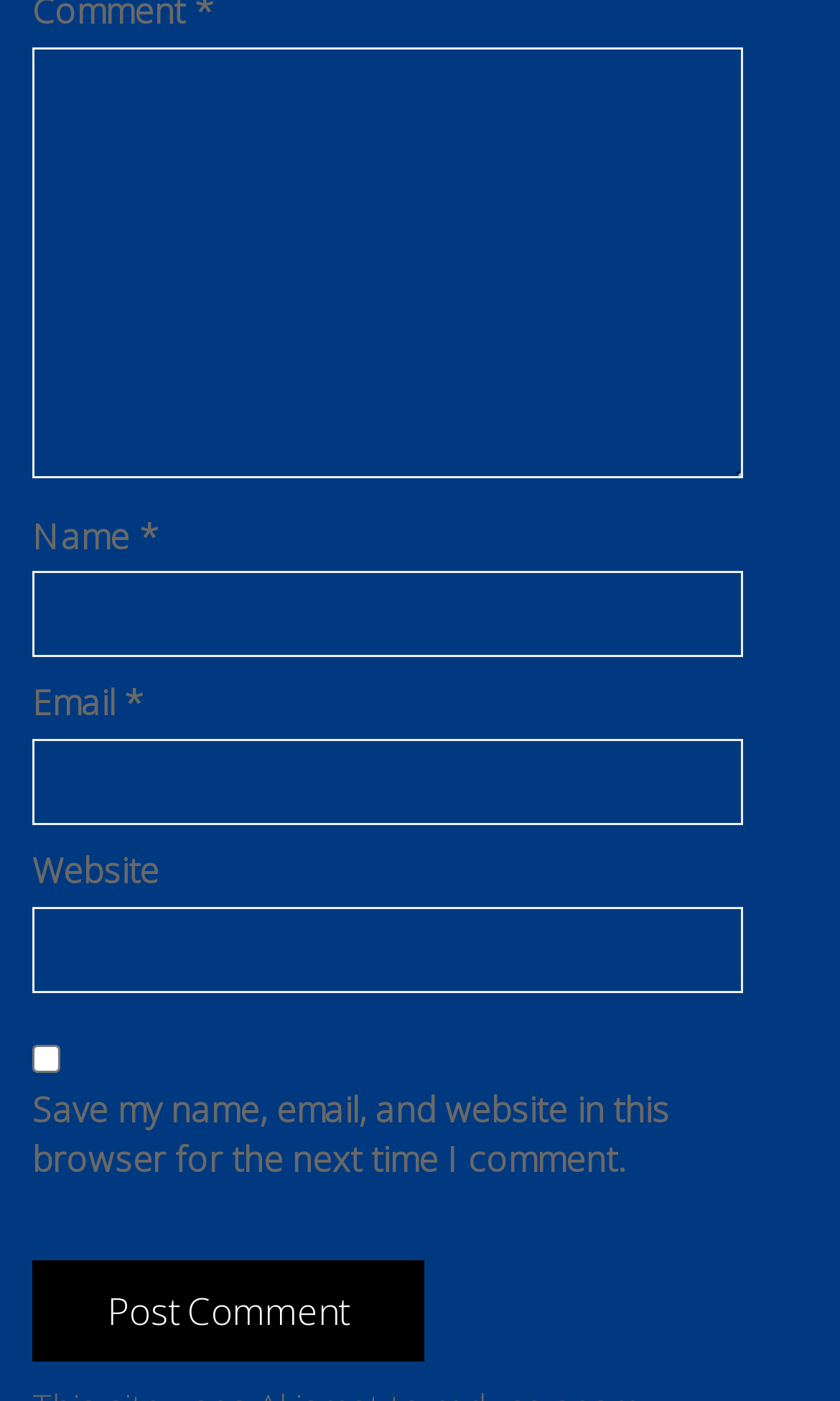Using the description: "name="submit" value="Post Comment"", determine the UI element's bounding box coordinates. Ensure the coordinates are in the format of four float numbers between 0 and 1, i.e., [left, top, right, bottom].

[0.038, 0.899, 0.505, 0.971]